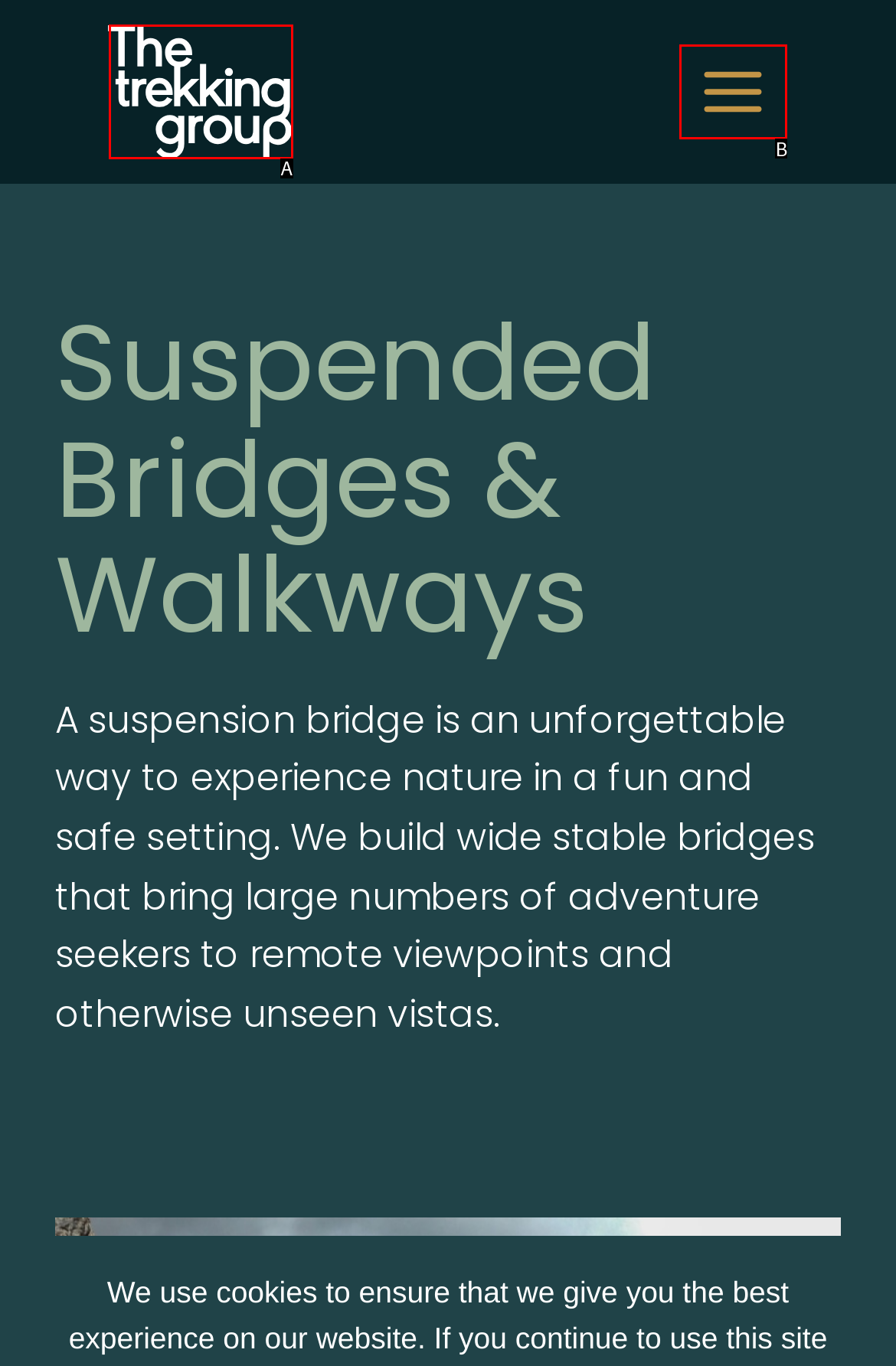Determine which option matches the description: Toggle Menu. Answer using the letter of the option.

B